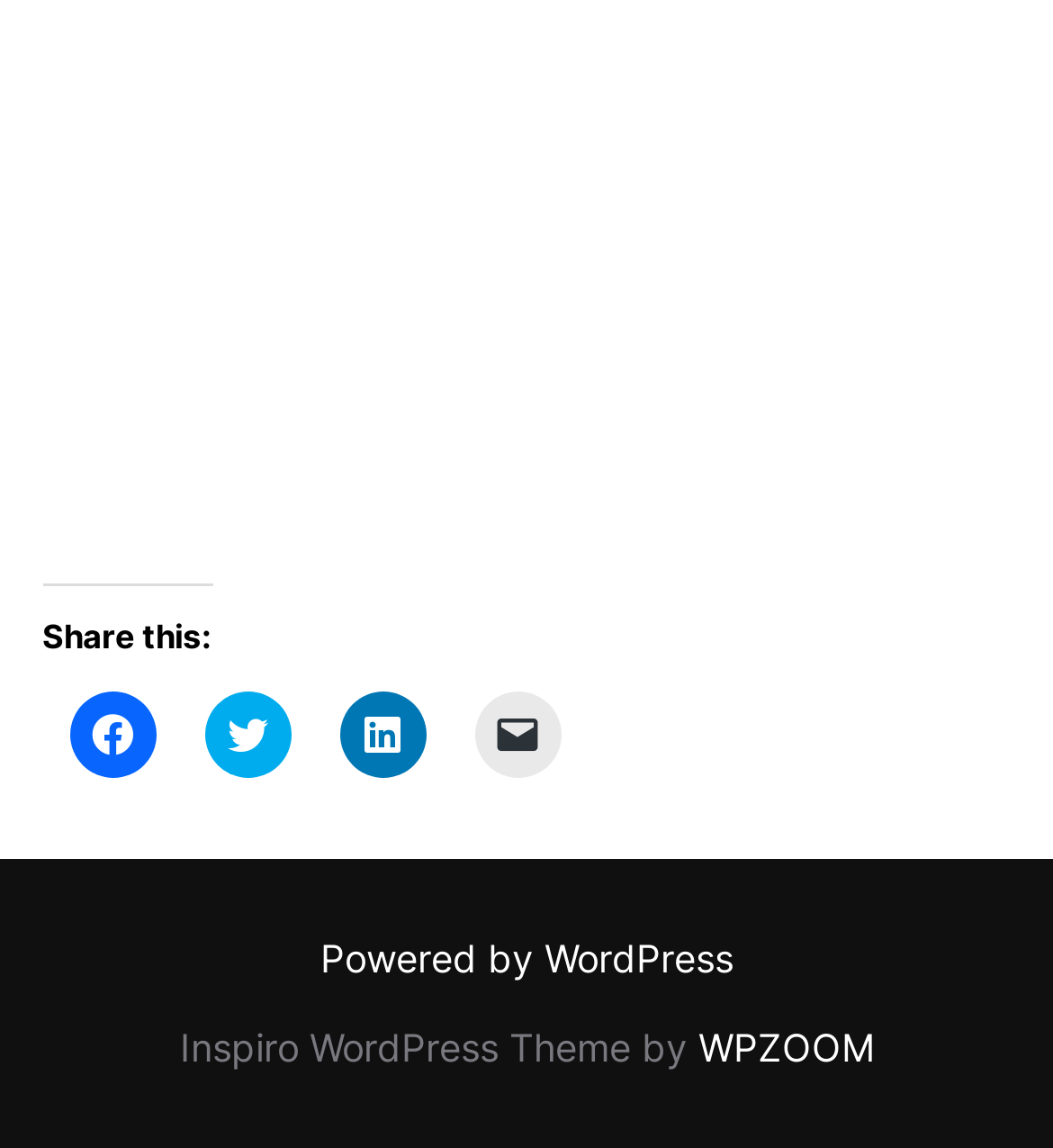Locate the bounding box of the UI element described in the following text: "Powered by WordPress".

[0.304, 0.815, 0.696, 0.855]